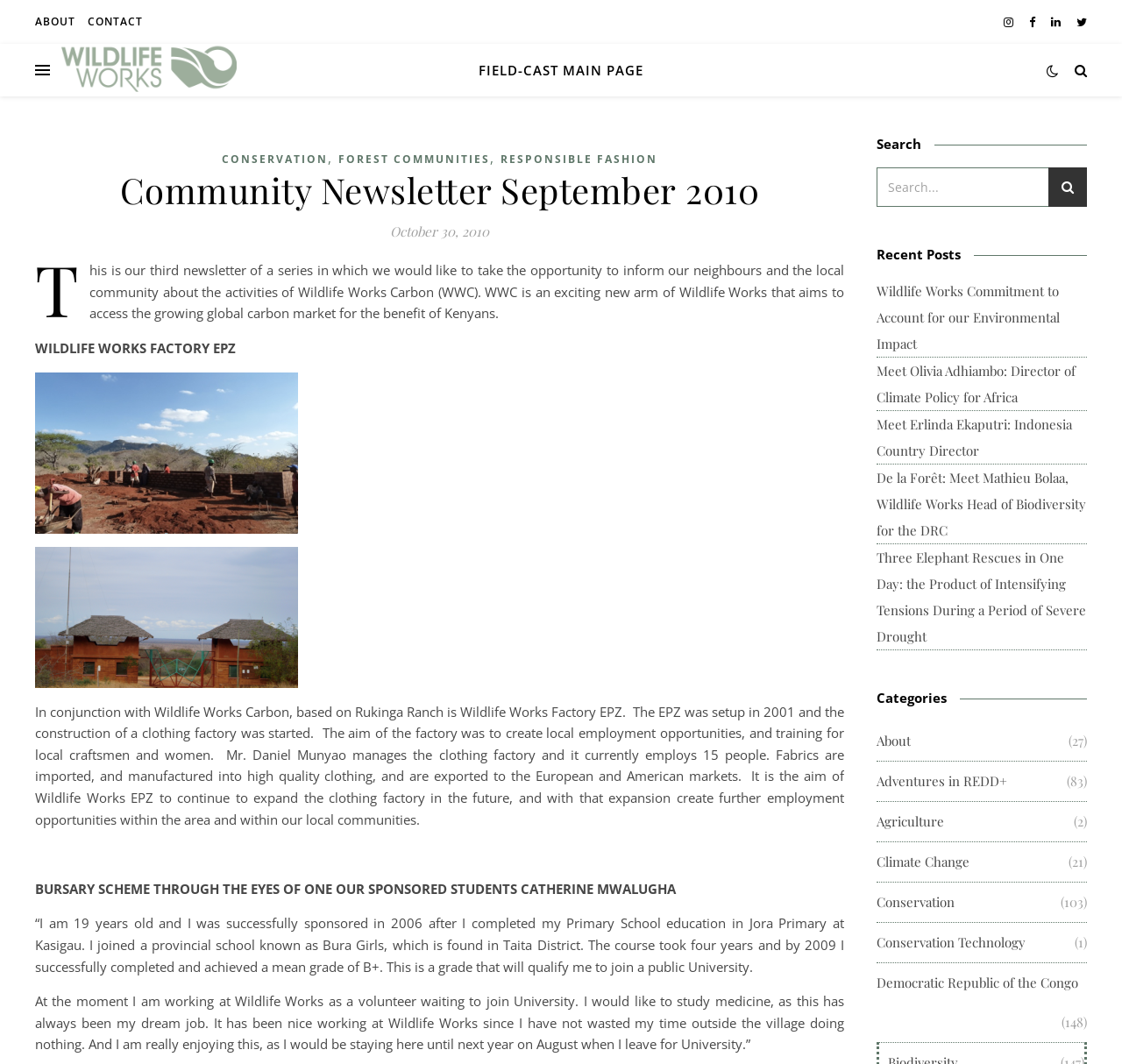Please locate the bounding box coordinates for the element that should be clicked to achieve the following instruction: "Visit the 'Contact' page". Ensure the coordinates are given as four float numbers between 0 and 1, i.e., [left, top, right, bottom].

None